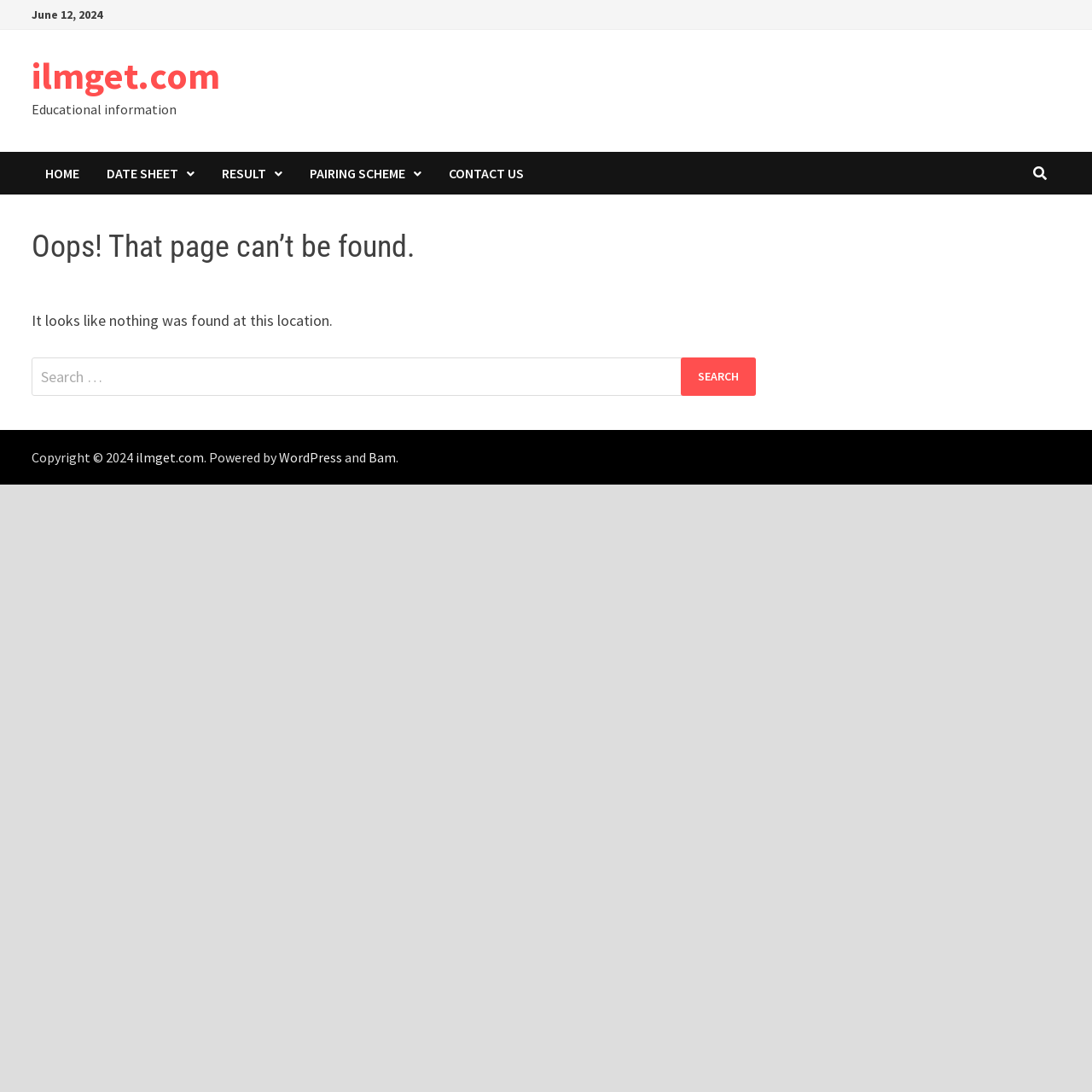Summarize the webpage comprehensively, mentioning all visible components.

This webpage displays a "Page not found" error message. At the top, there is a date "June 12, 2024" and a link to "ilmget.com" followed by a brief description "Educational information". Below this, there are five navigation links: "HOME", "DATE SHEET", "RESULT", "PAIRING SCHEME", and "CONTACT US", each with an icon.

The main content area has a heading "Oops! That page can’t be found." followed by a paragraph of text "It looks like nothing was found at this location." Below this, there is a search bar with a label "Search for:" and a "Search" button.

At the bottom of the page, there is a copyright notice "Copyright © 2024" followed by a link to "ilmget.com", and a statement "Powered by WordPress and Bam".